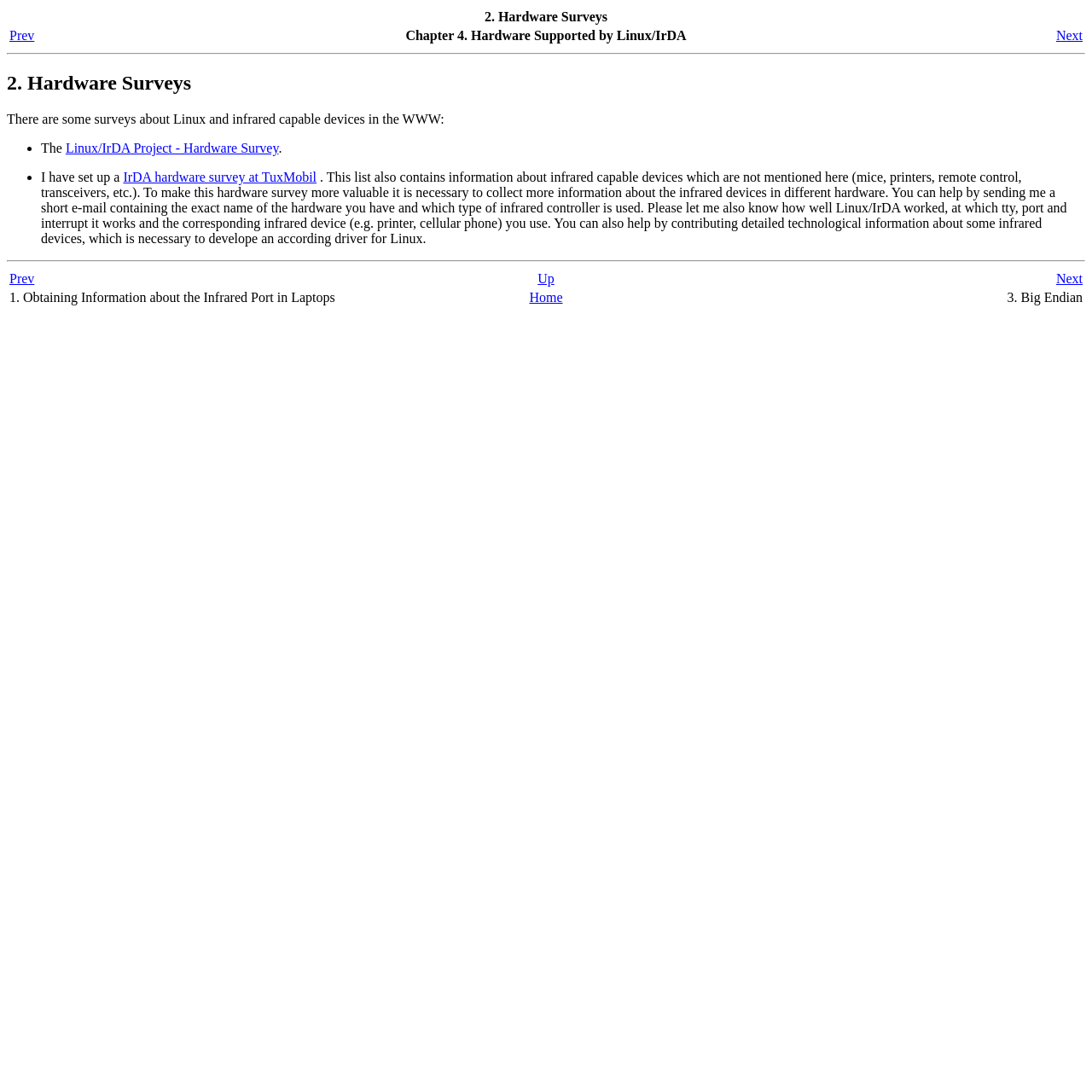Identify the bounding box coordinates of the area you need to click to perform the following instruction: "Click on IrDA hardware survey at TuxMobil".

[0.113, 0.155, 0.29, 0.169]